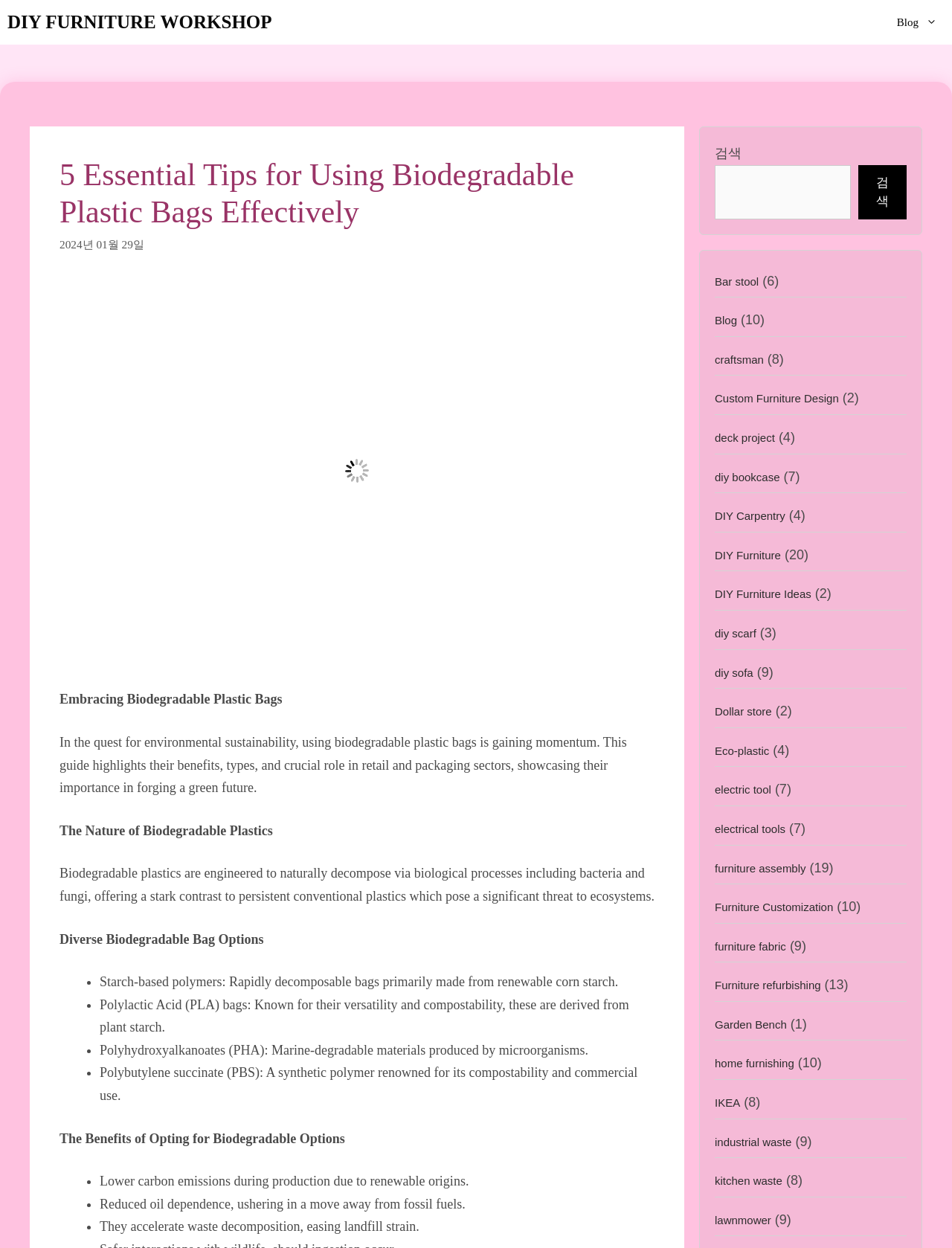What is the purpose of biodegradable plastics?
Utilize the information in the image to give a detailed answer to the question.

According to the webpage, biodegradable plastics are engineered to naturally decompose via biological processes, offering a stark contrast to persistent conventional plastics which pose a significant threat to ecosystems. This implies that the purpose of biodegradable plastics is to reduce environmental harm.